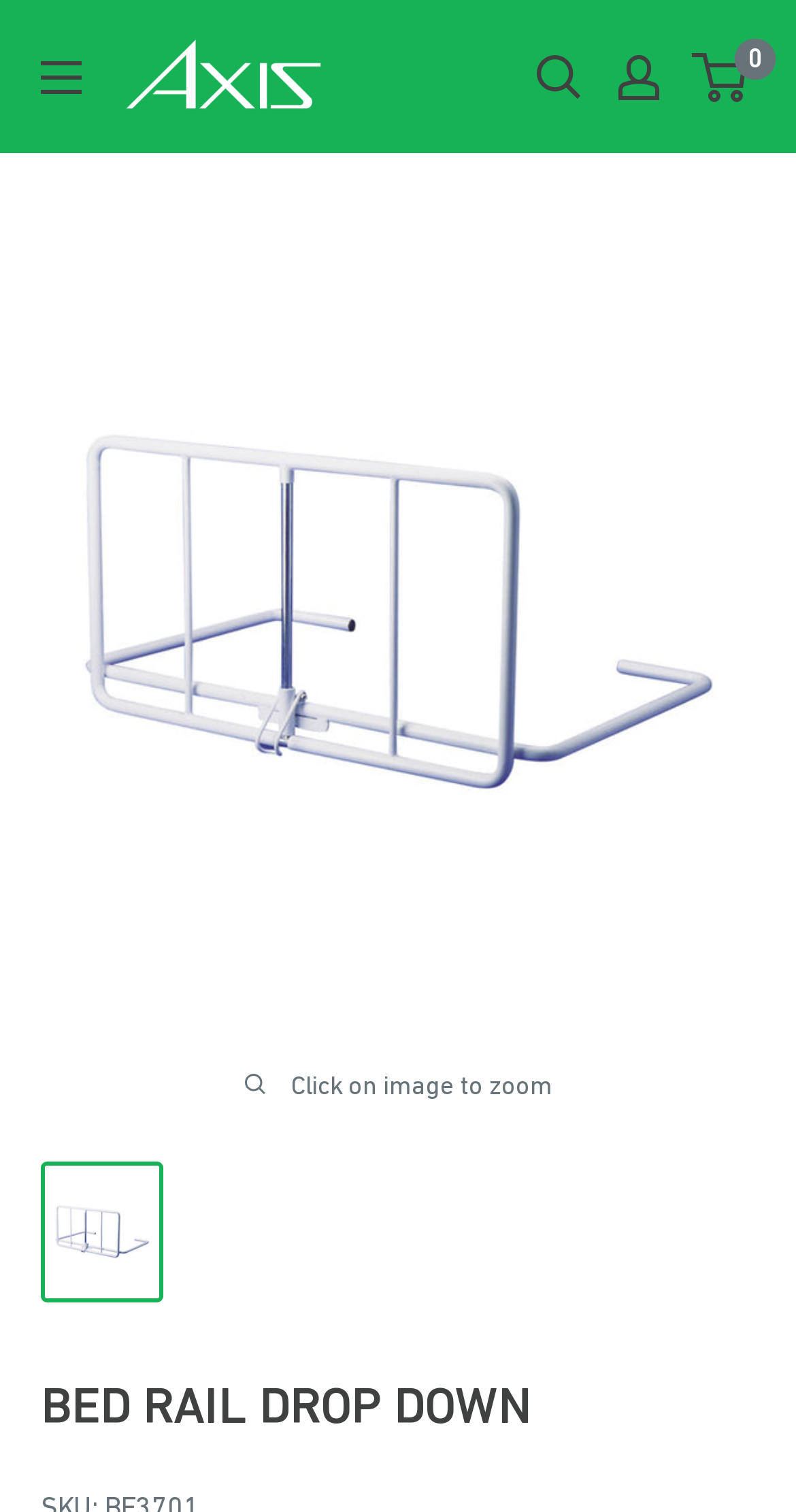Provide the bounding box coordinates of the HTML element this sentence describes: "alt="Axis Medical & Rehabilitation"".

[0.154, 0.018, 0.41, 0.084]